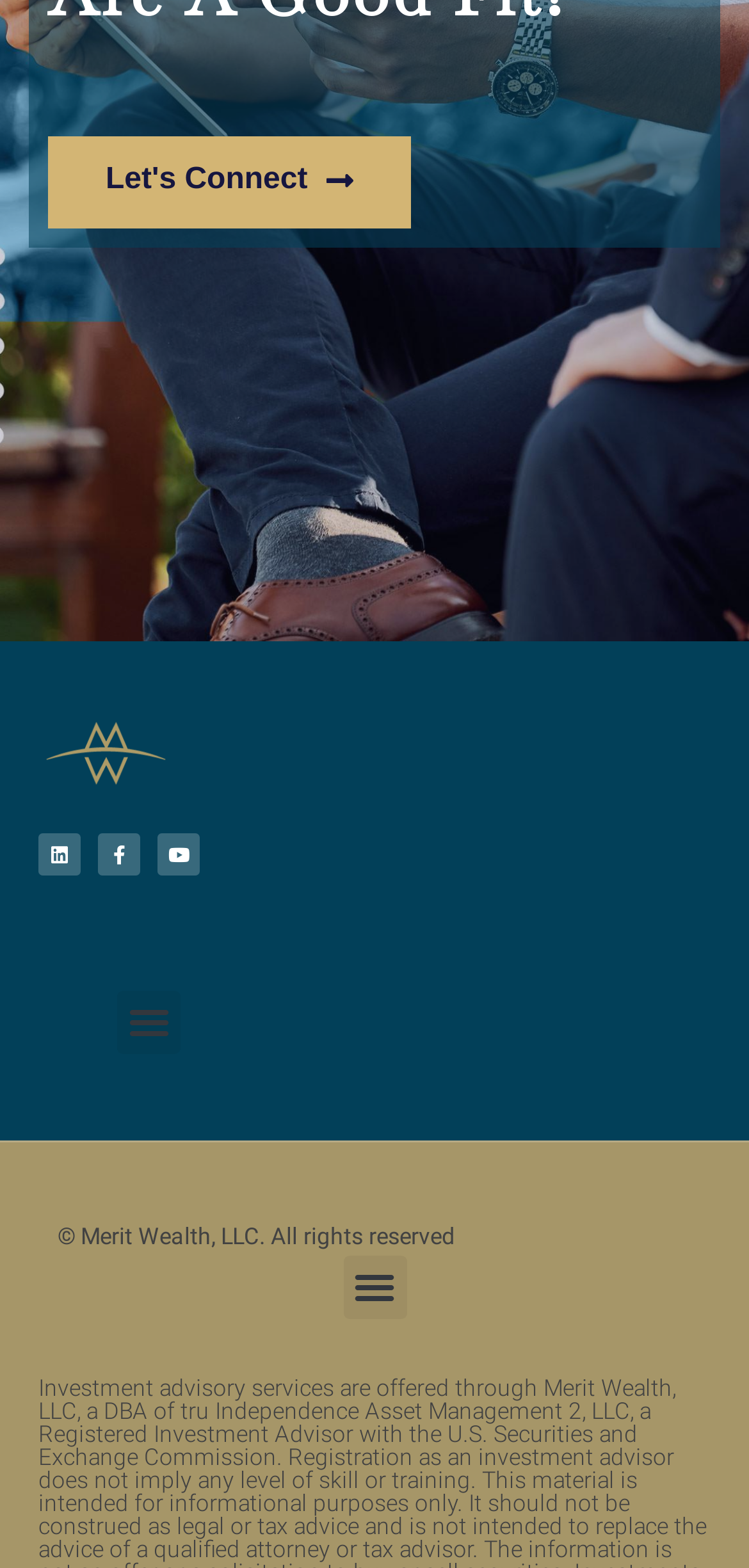Provide a short answer to the following question with just one word or phrase: How many 'Menu Toggle' buttons are there?

2